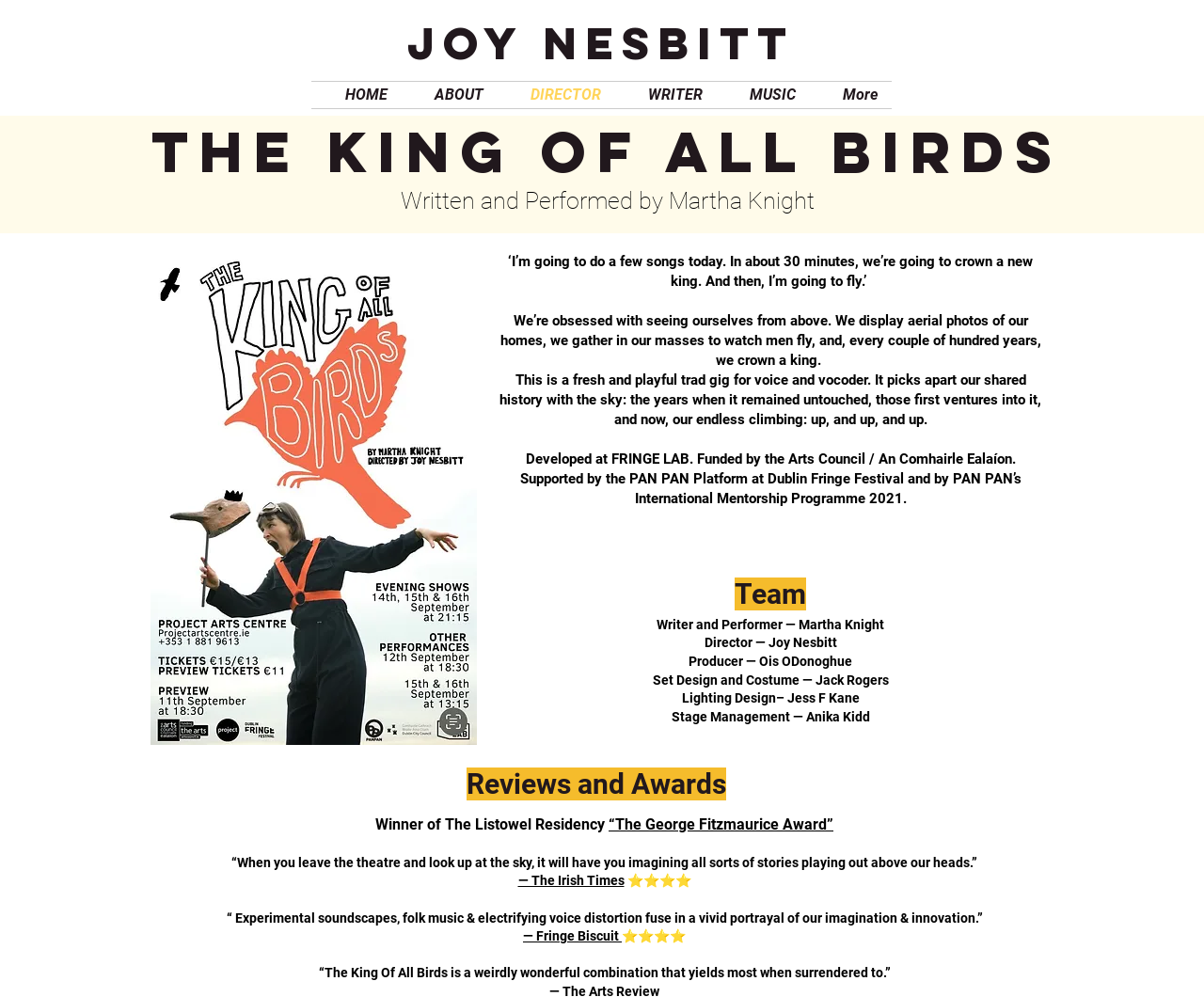Please determine the bounding box coordinates of the clickable area required to carry out the following instruction: "View the image". The coordinates must be four float numbers between 0 and 1, represented as [left, top, right, bottom].

[0.125, 0.253, 0.396, 0.747]